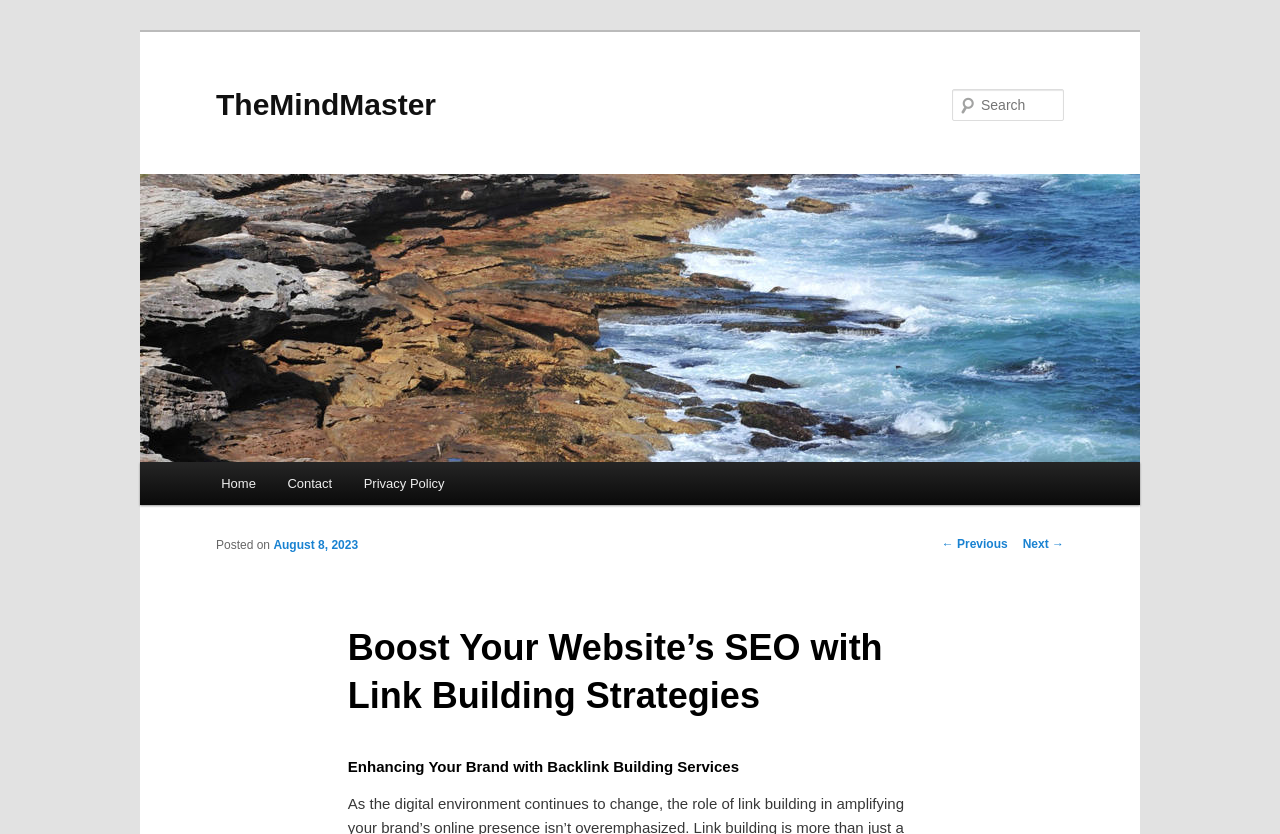Give a one-word or short phrase answer to the question: 
How many links are there in the post navigation?

2